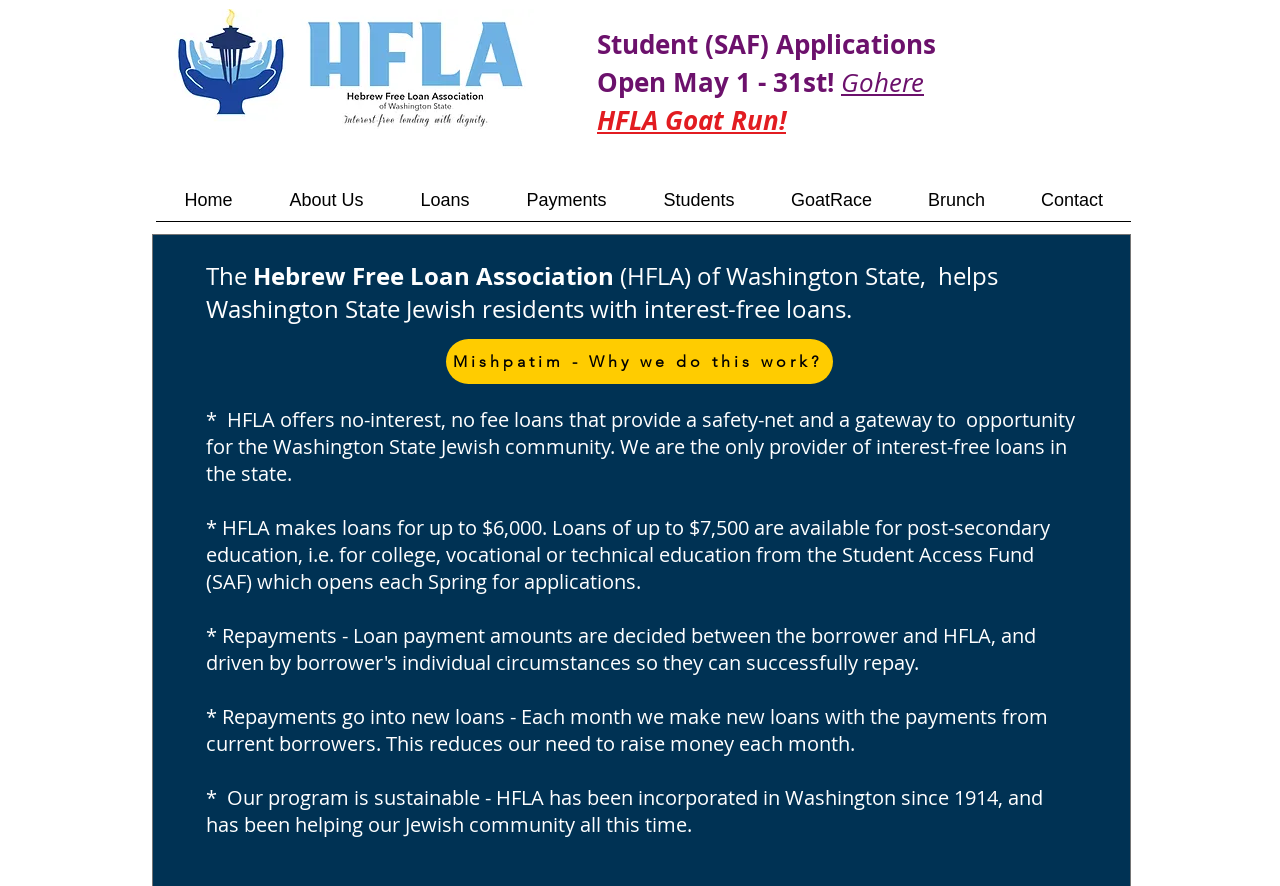What type of loans does HFLA offer?
Provide a short answer using one word or a brief phrase based on the image.

No-interest, no fee loans